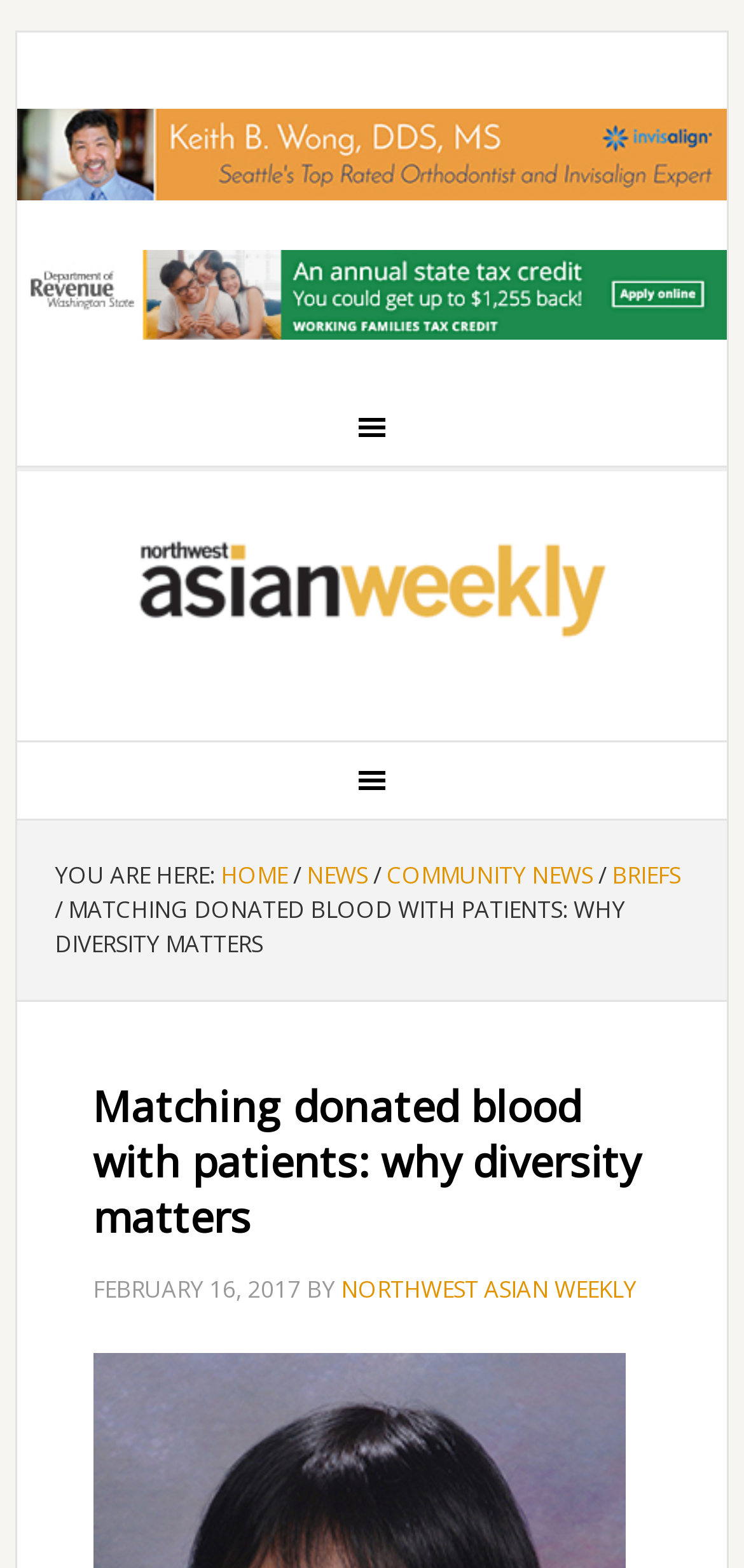Identify the bounding box of the HTML element described as: "BCH codes".

None